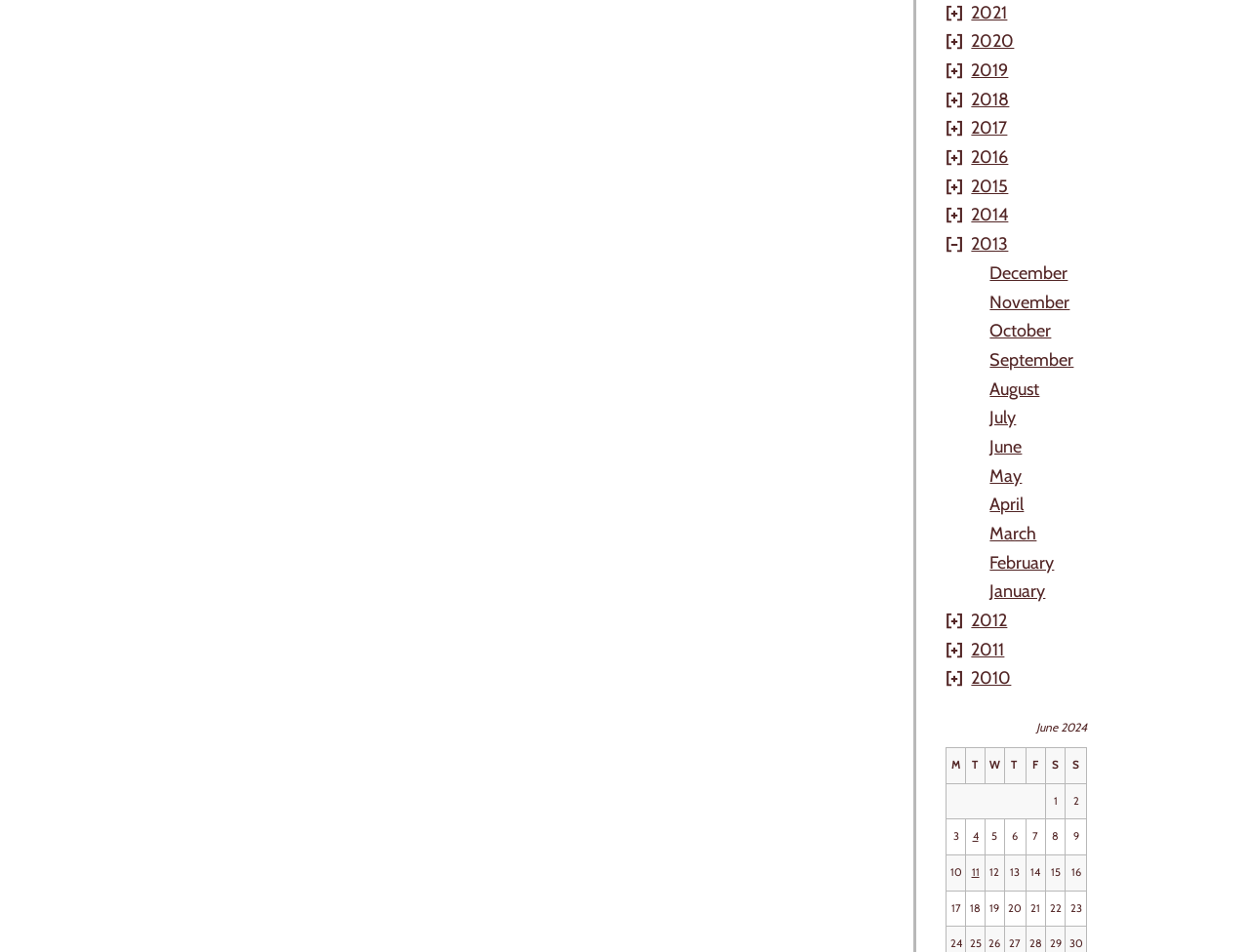Locate the bounding box coordinates of the clickable region to complete the following instruction: "Select 2021."

[0.778, 0.002, 0.807, 0.024]